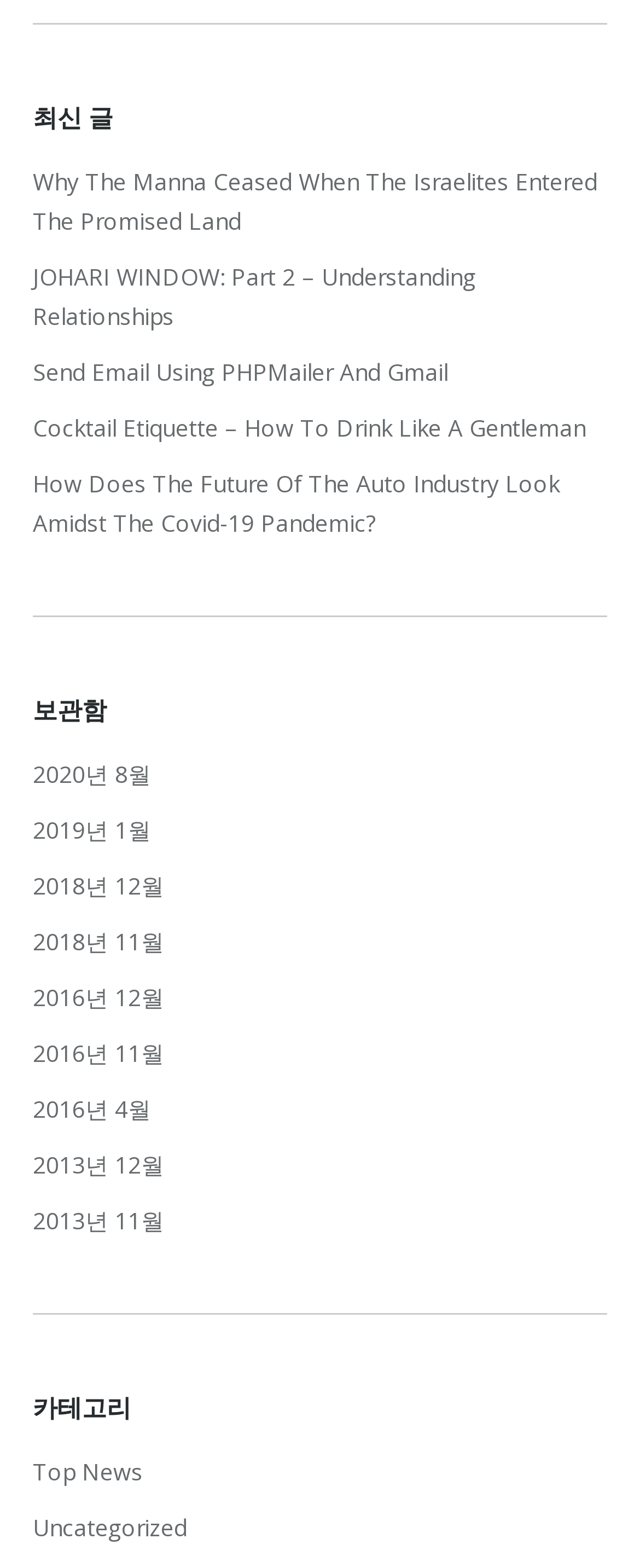How many categories are there in the category section?
Provide an in-depth answer to the question, covering all aspects.

I looked at the links with category names, such as 'Top News' and 'Uncategorized', and found 2 categories in the category section.